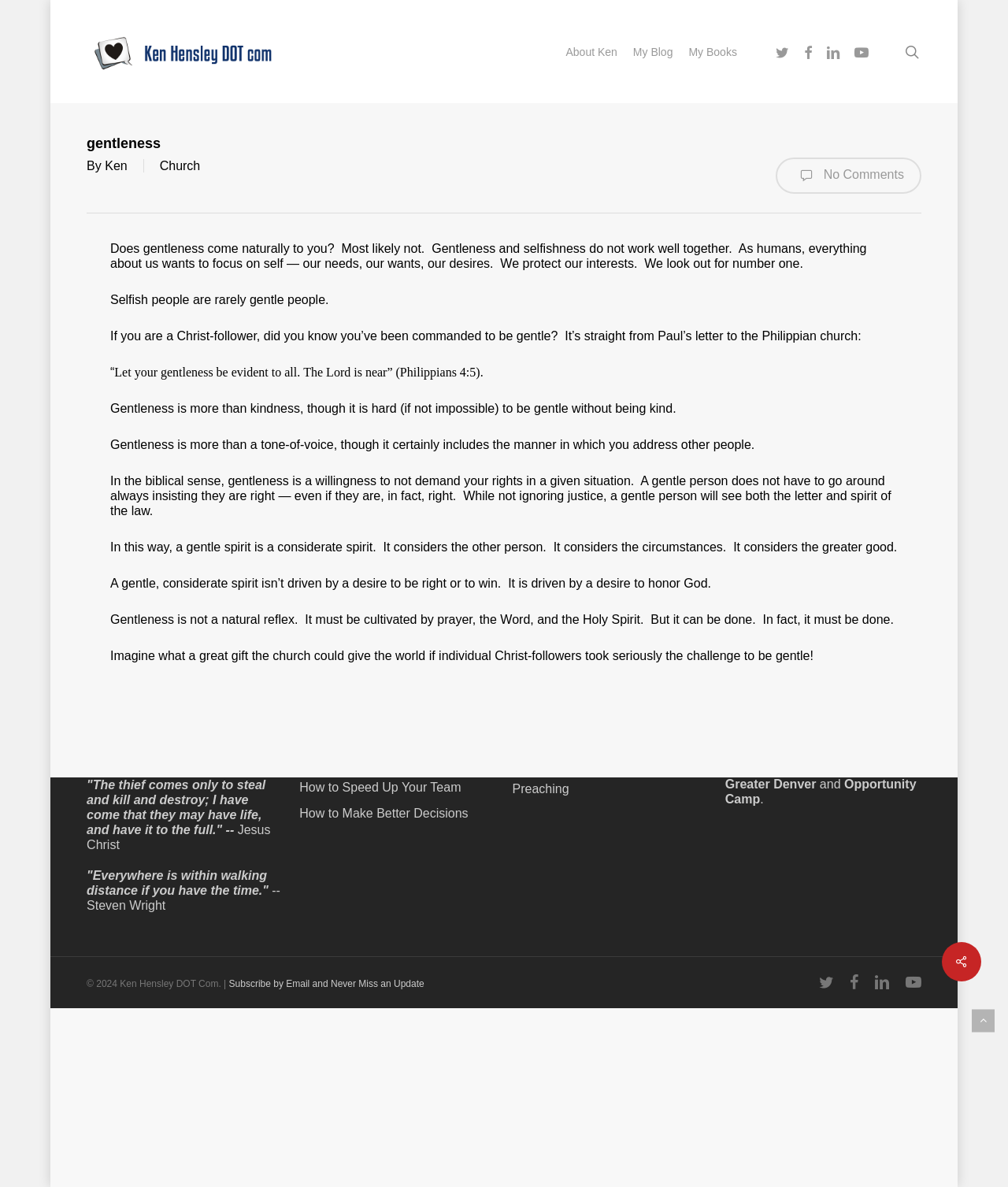Using the description: "linkedin", identify the bounding box of the corresponding UI element in the screenshot.

[0.867, 0.82, 0.883, 0.835]